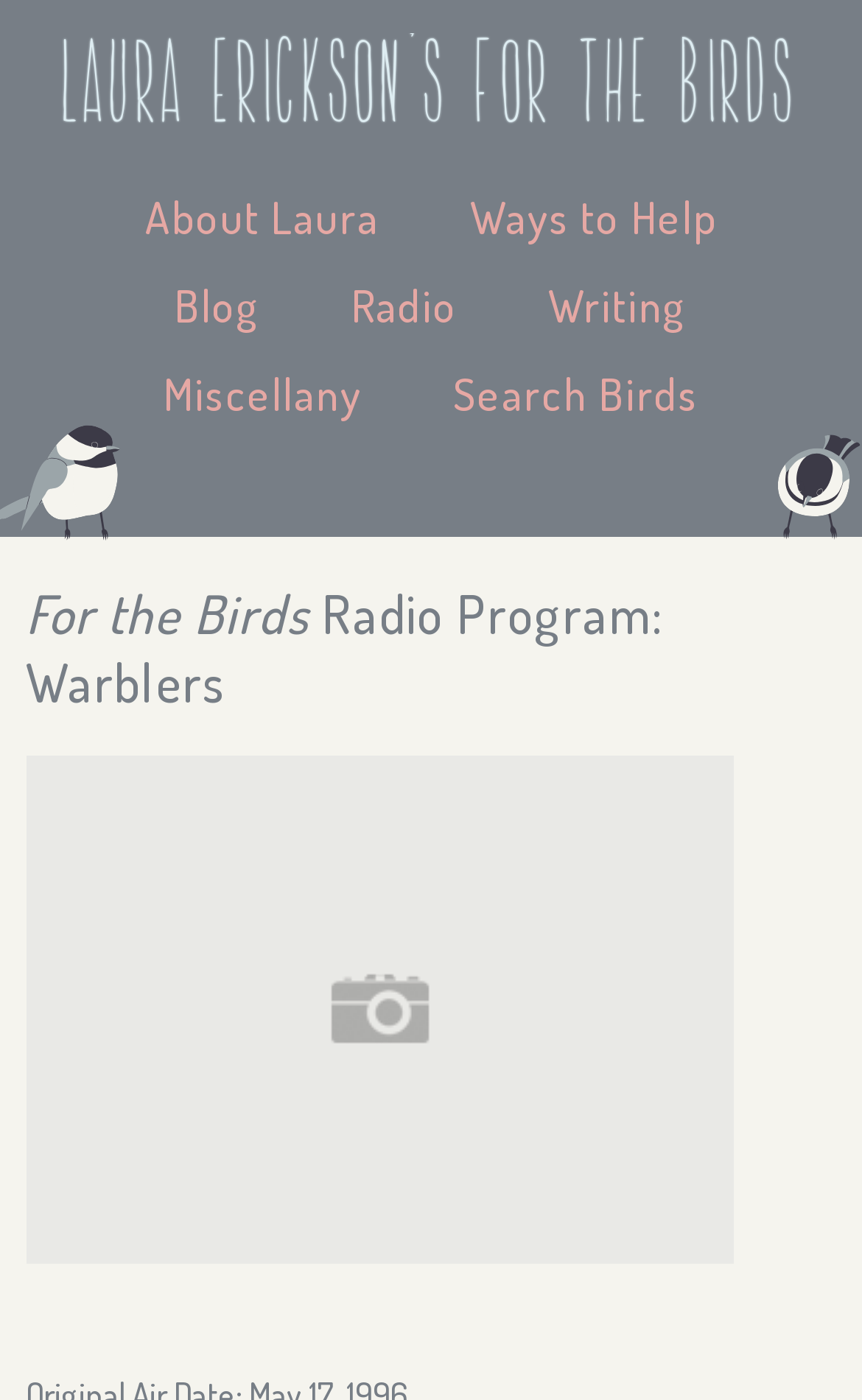Create a detailed summary of the webpage's content and design.

The webpage is about Laura Erickson's For the Birds, a radio program focused on warblers. At the top, there is a prominent link to the main page, "Laura Erickson's For the Birds". Below this, there are six links arranged horizontally, including "About Laura", "Ways to Help", "Blog", "Radio", "Writing", and "Miscellany". Further to the right, there is another link, "Search Birds". 

Below these links, there is a heading that reads "For the Birds Radio Program: Warblers", which is likely the title of the main content. Underneath the heading, there is a large image that takes up most of the width of the page, likely an illustration or graphic related to warblers.